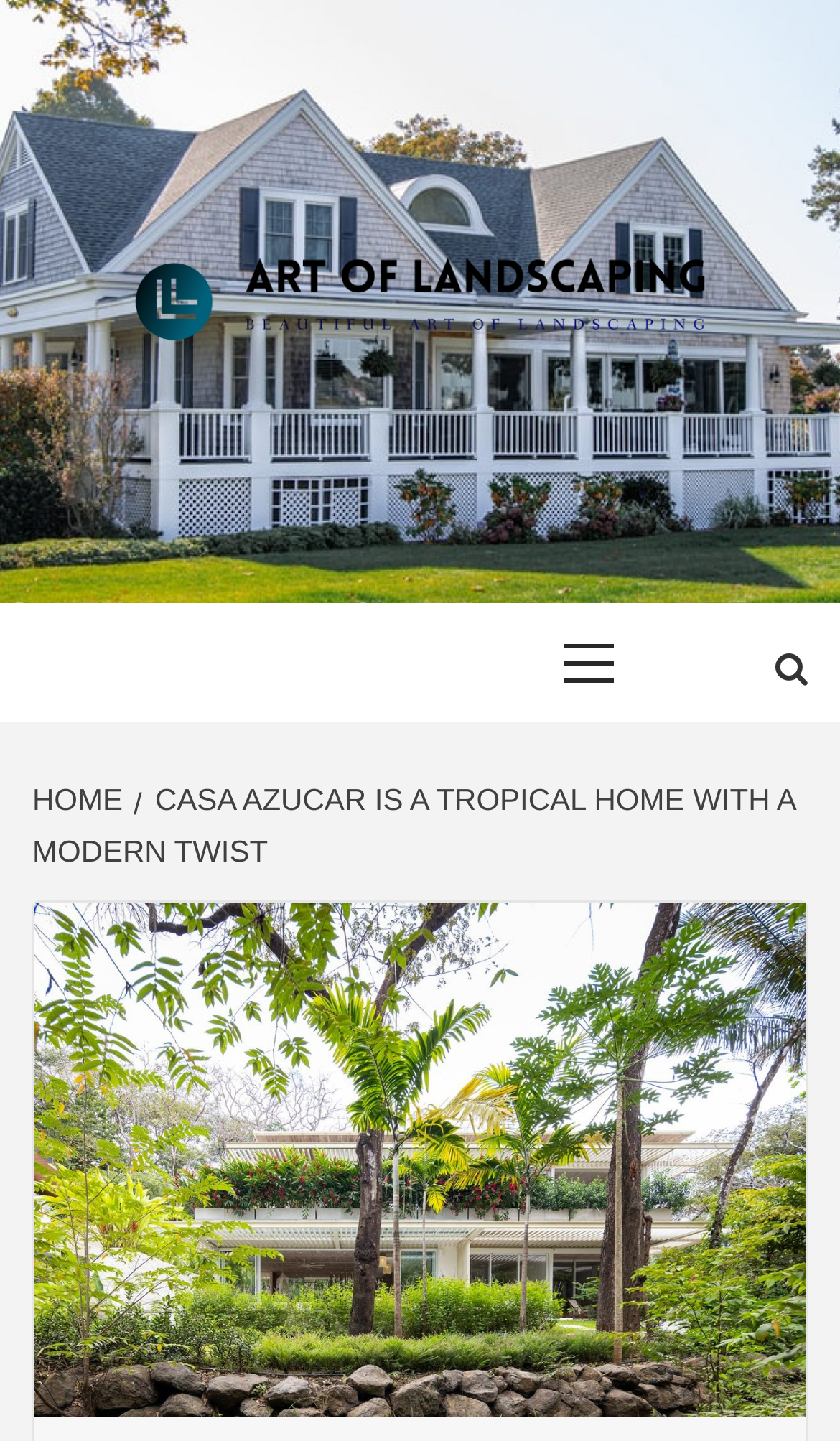Using the element description parent_node: ART OF LANDSCAPING, predict the bounding box coordinates for the UI element. Provide the coordinates in (top-left x, top-left y, bottom-right x, bottom-right y) format with values ranging from 0 to 1.

[0.038, 0.112, 0.962, 0.306]